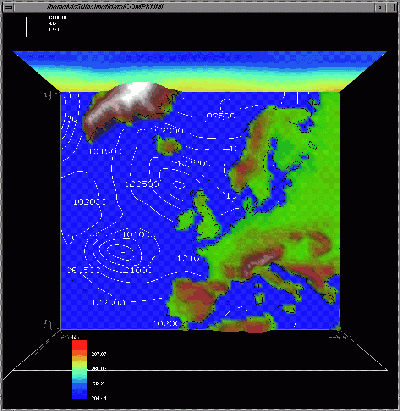What does the color scale at the bottom represent?
Provide a well-explained and detailed answer to the question.

The caption explains that the color scale provided at the bottom of the image illustrates temperature or pressure variations, which range from cool blue tones to warmer reds, reflecting the data's gradation.